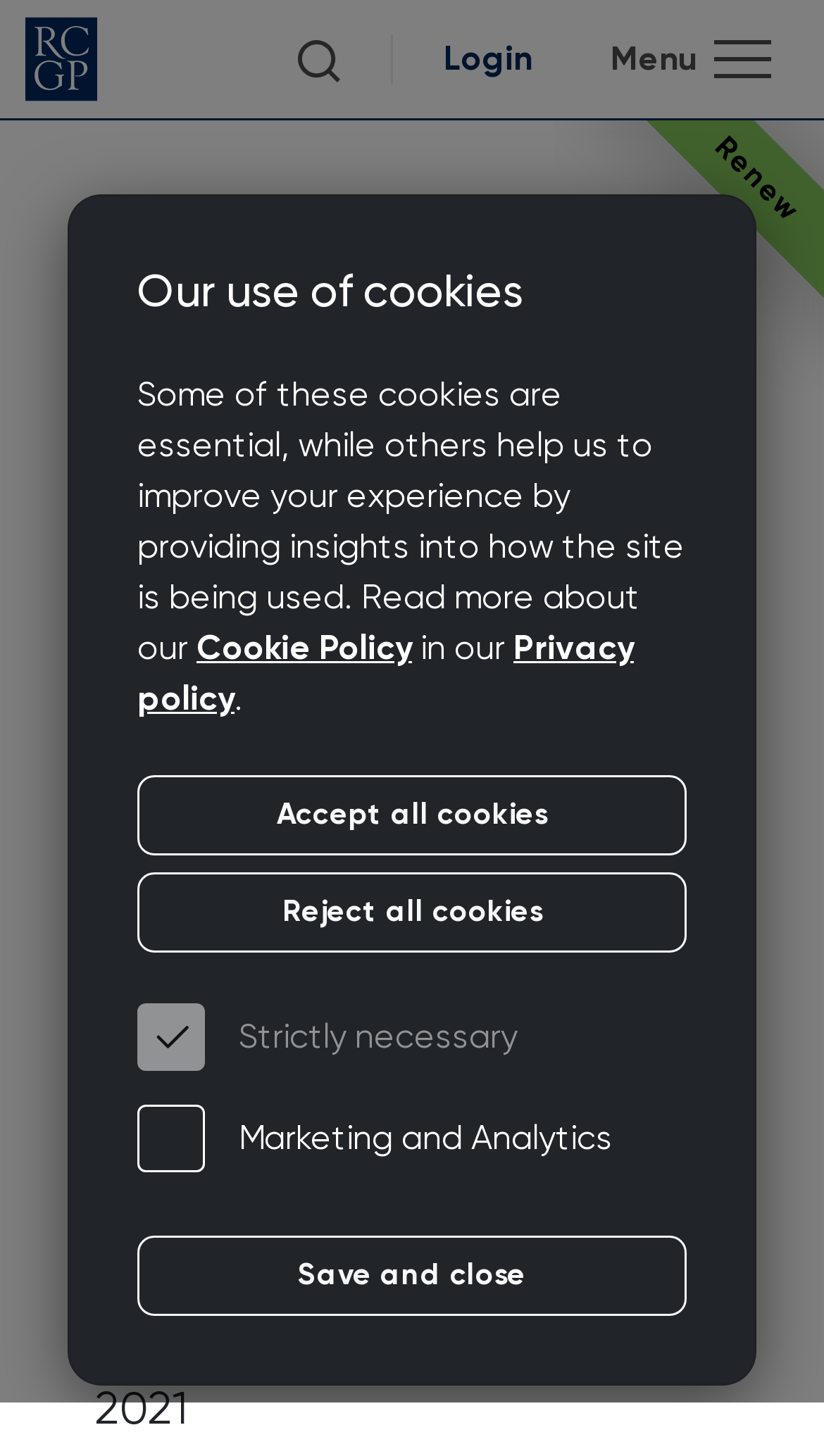Can you pinpoint the bounding box coordinates for the clickable element required for this instruction: "Buy the domain now"? The coordinates should be four float numbers between 0 and 1, i.e., [left, top, right, bottom].

None